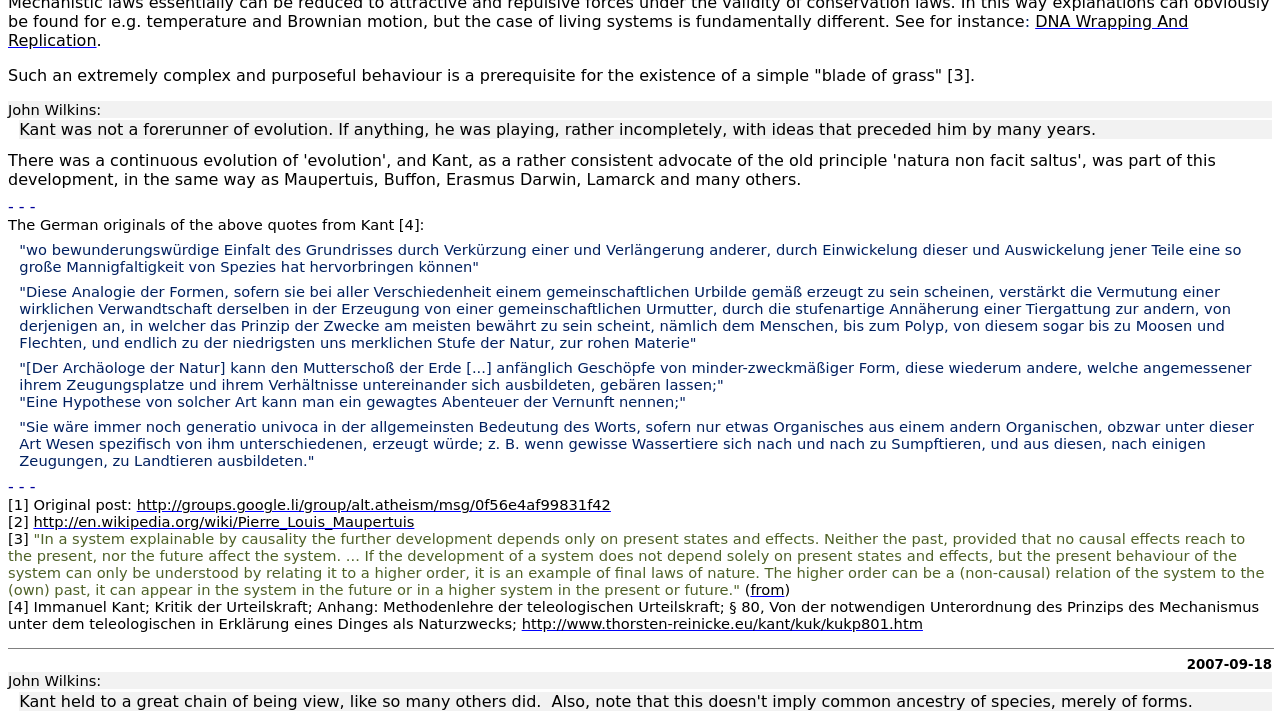Respond with a single word or phrase to the following question:
What is the topic of the link at the top of the page?

DNA Wrapping And Replication